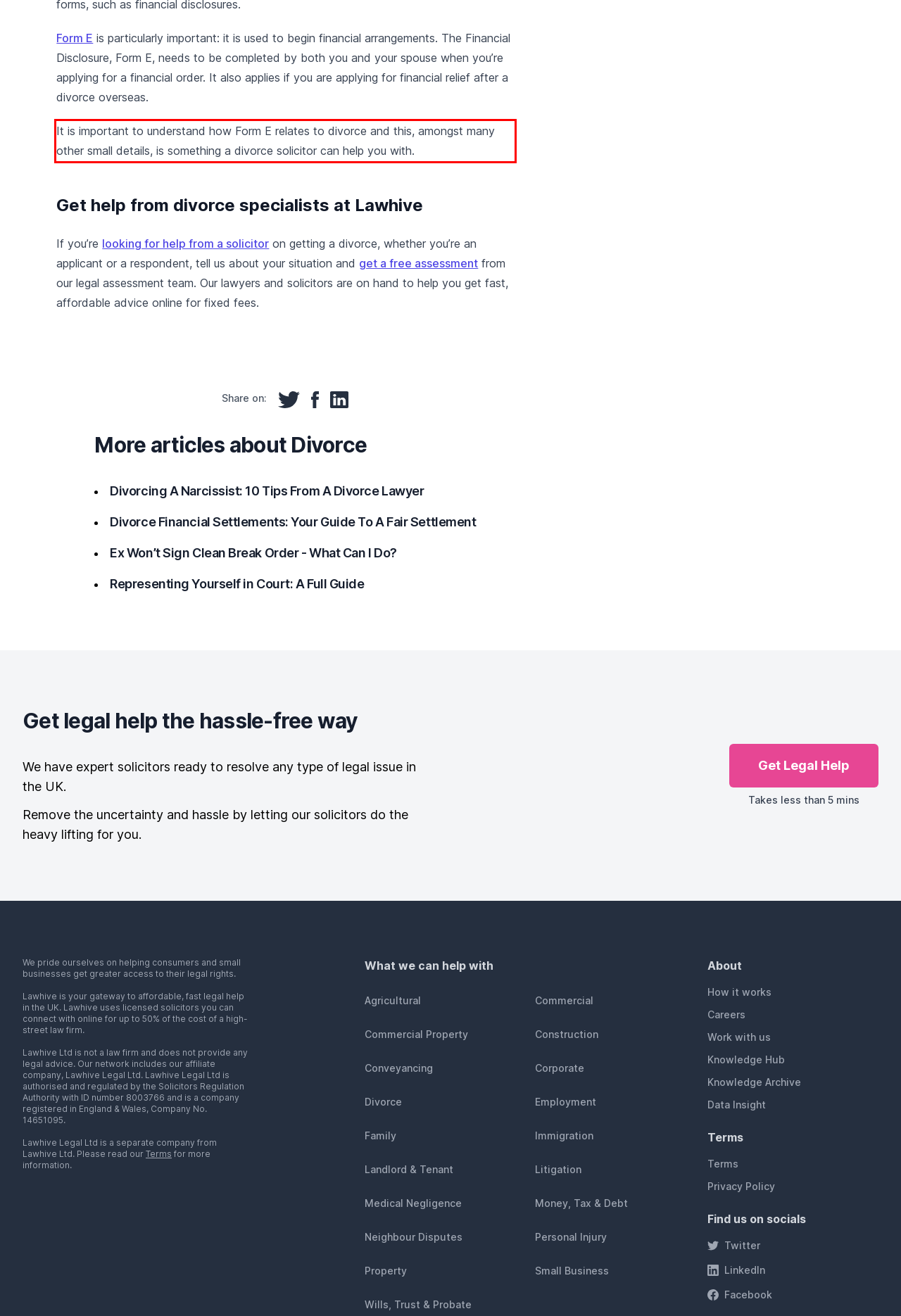Locate the red bounding box in the provided webpage screenshot and use OCR to determine the text content inside it.

It is important to understand how Form E relates to divorce and this, amongst many other small details, is something a divorce solicitor can help you with.